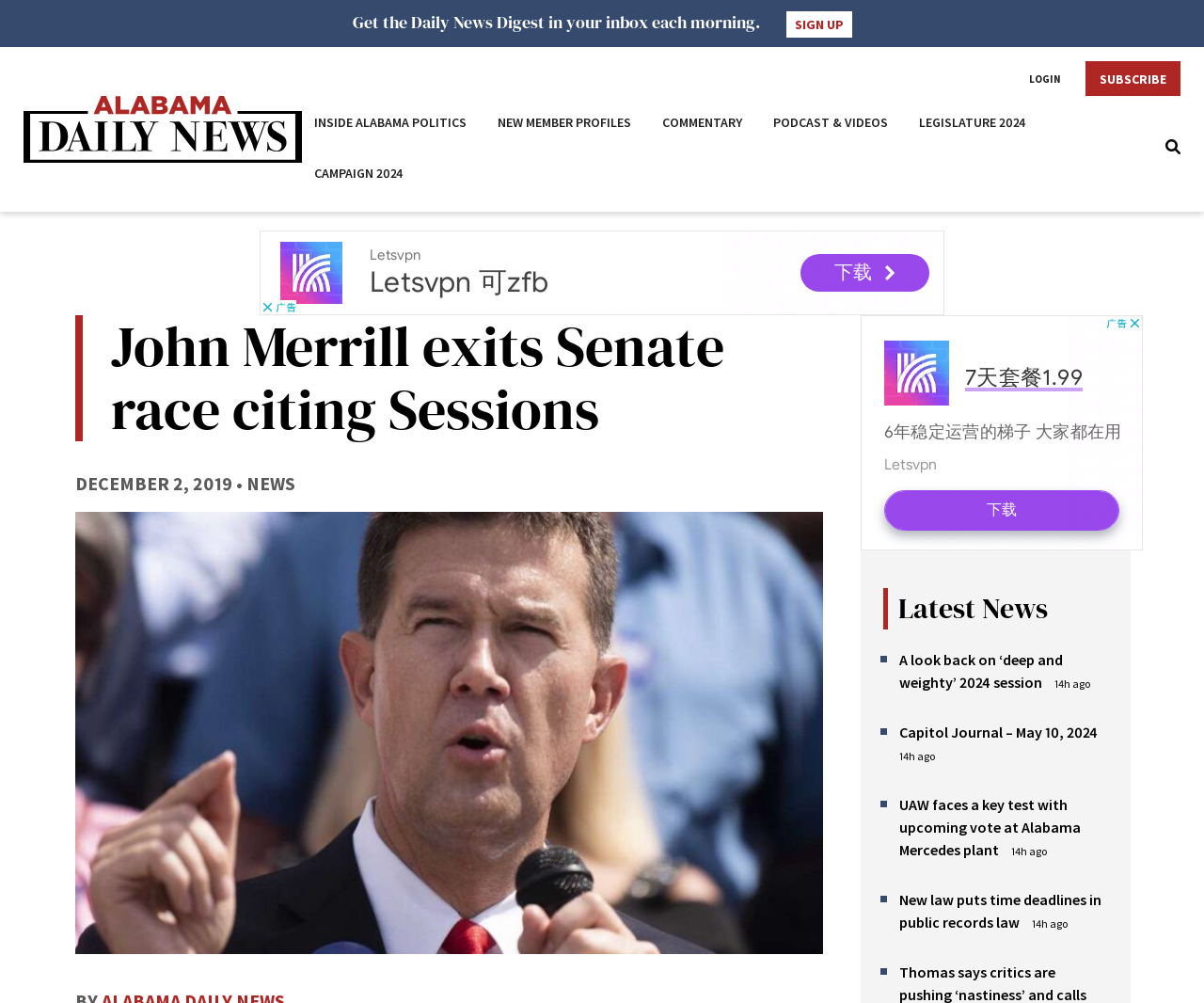Determine the bounding box coordinates of the clickable region to carry out the instruction: "Visit the Alabama Daily News homepage".

[0.02, 0.095, 0.251, 0.163]